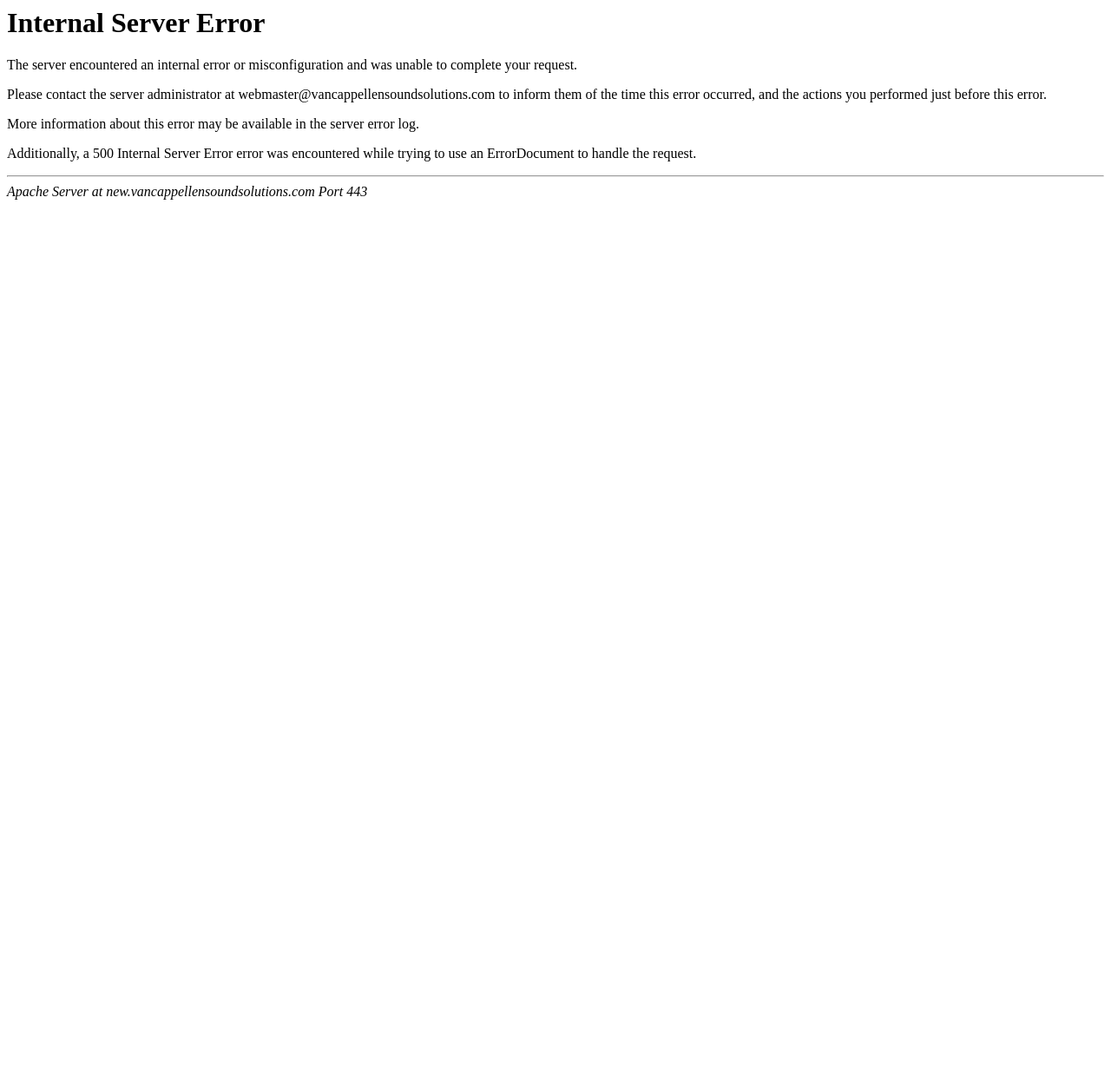Generate the main heading text from the webpage.

Internal Server Error